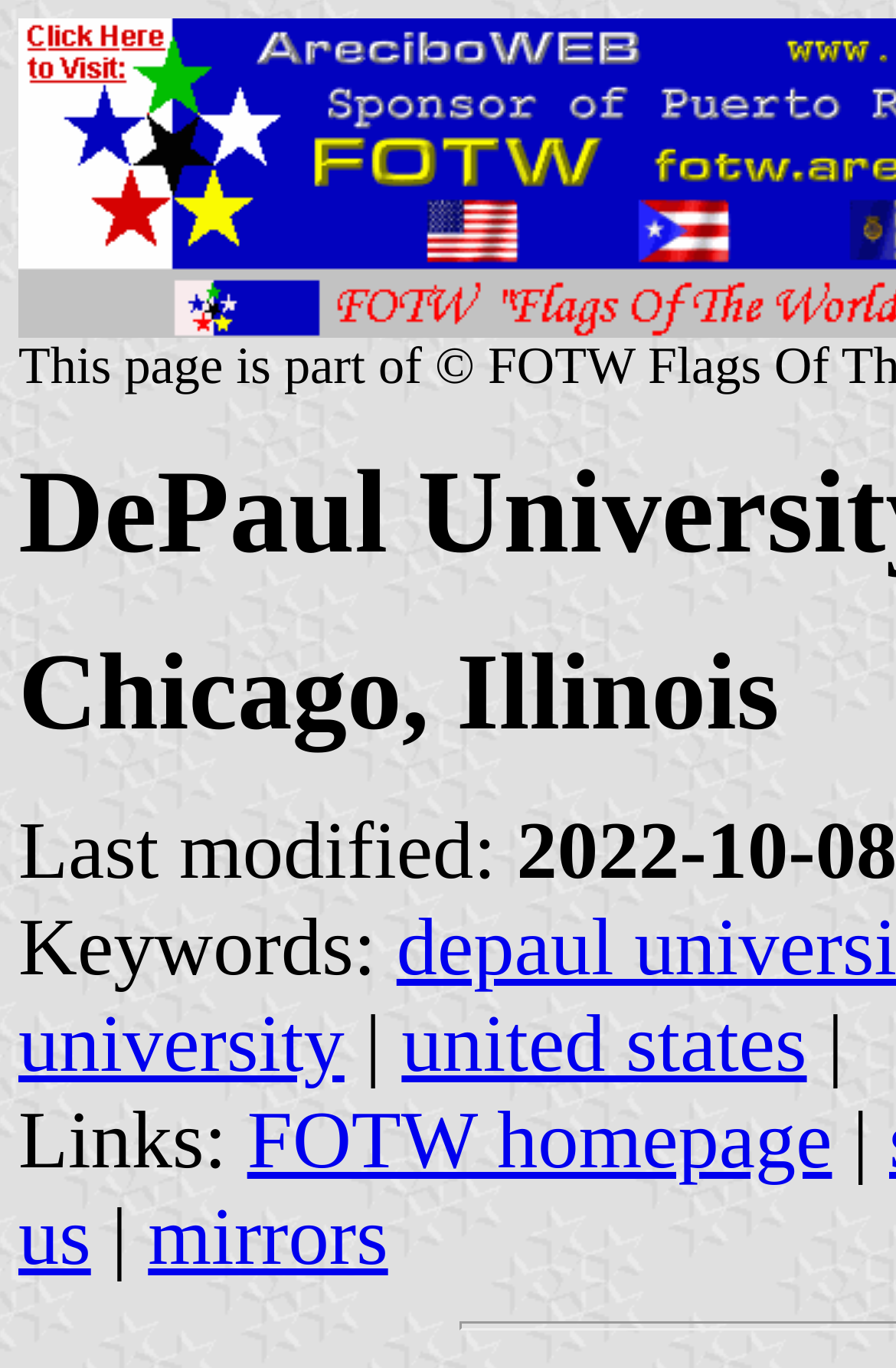What are the keywords related to this university?
Using the screenshot, give a one-word or short phrase answer.

University, United States